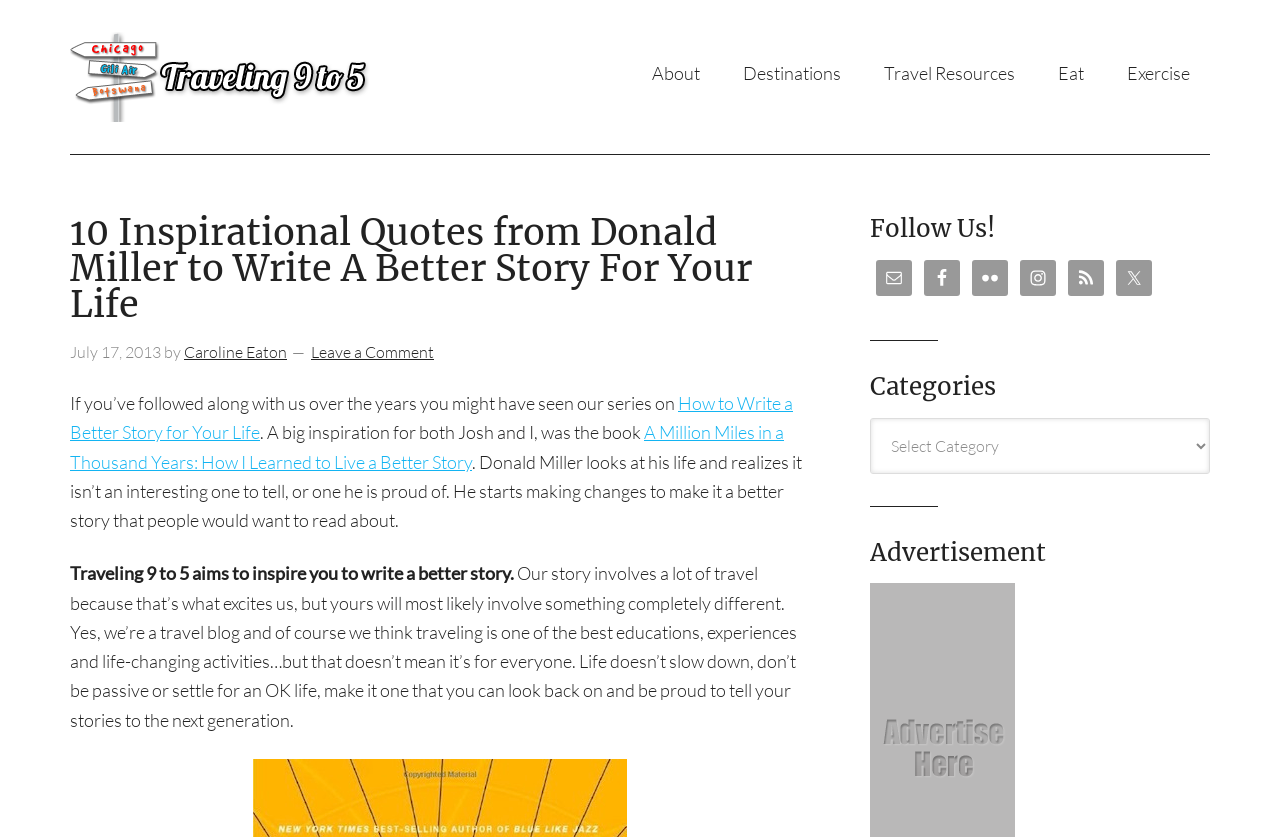Could you highlight the region that needs to be clicked to execute the instruction: "Click on the 'About' link"?

[0.494, 0.048, 0.562, 0.127]